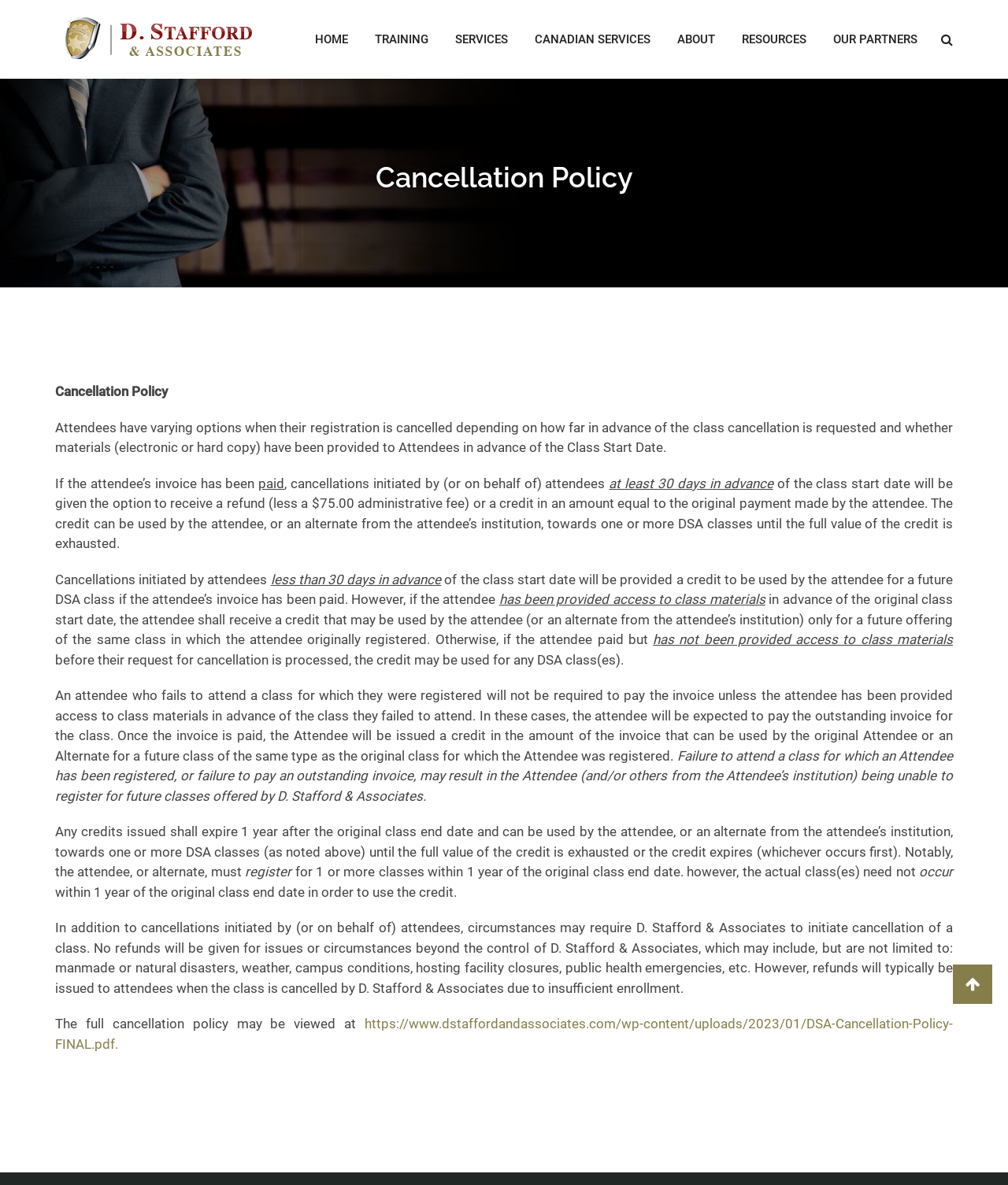Please locate the bounding box coordinates of the region I need to click to follow this instruction: "Click on HOME".

[0.301, 0.0, 0.357, 0.066]